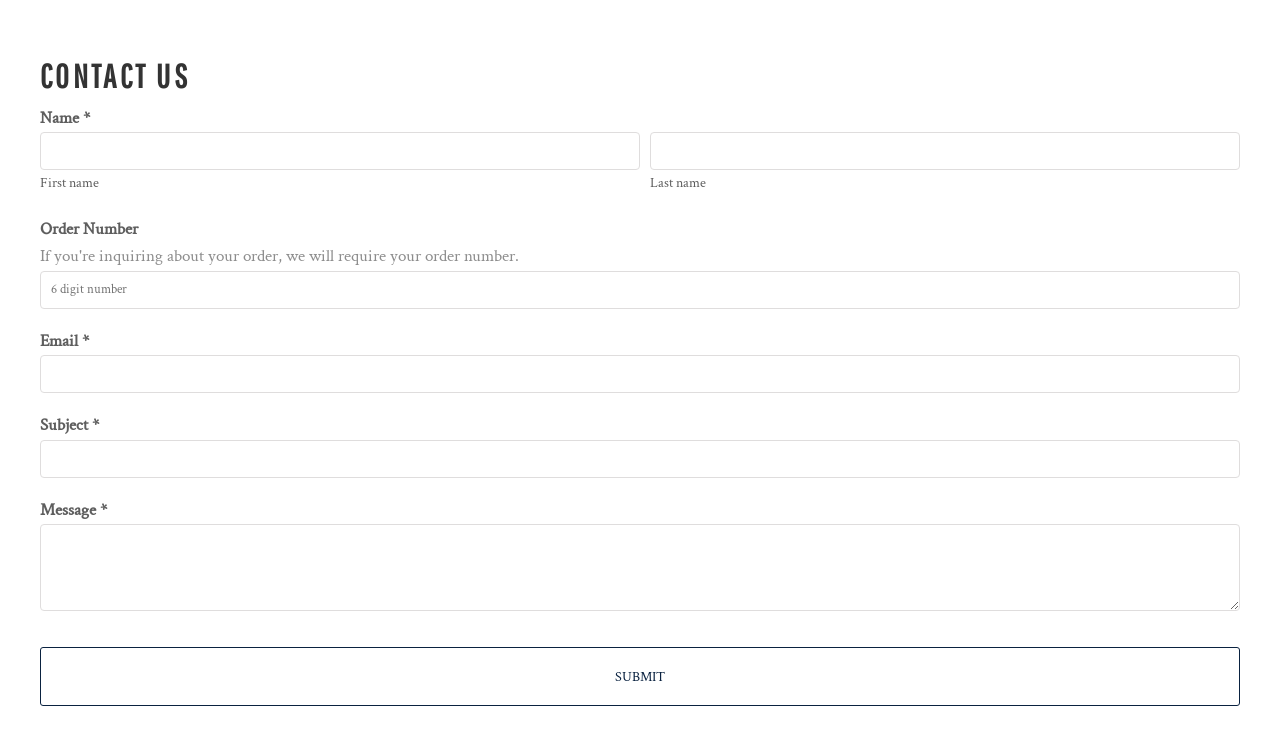Identify the bounding box coordinates for the UI element described as follows: EUR - Euro. Use the format (top-left x, top-left y, bottom-right x, bottom-right y) and ensure all values are floating point numbers between 0 and 1.

[0.001, 0.126, 0.155, 0.166]